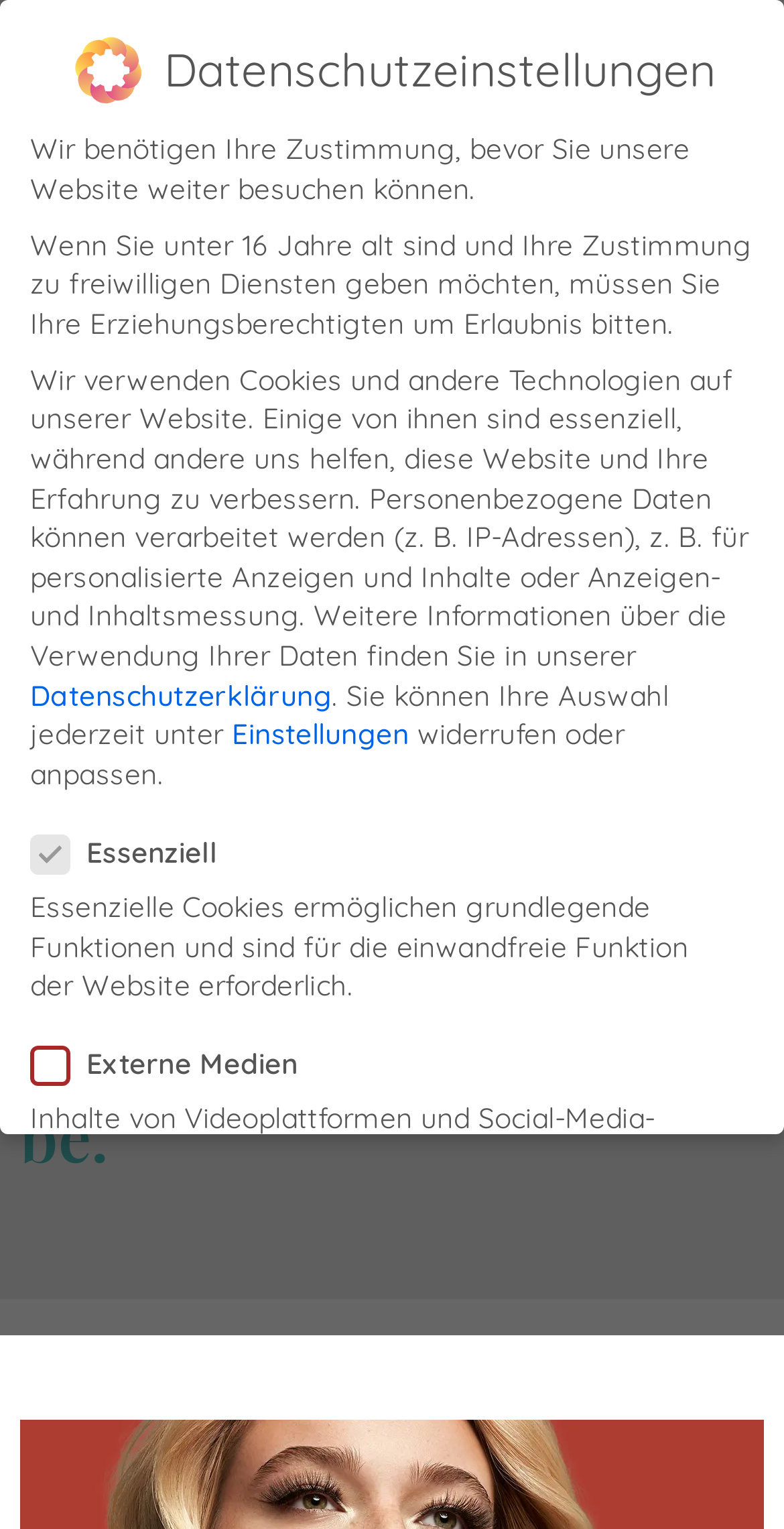Please pinpoint the bounding box coordinates for the region I should click to adhere to this instruction: "Click the 'Einstellungen' link".

[0.296, 0.468, 0.521, 0.492]